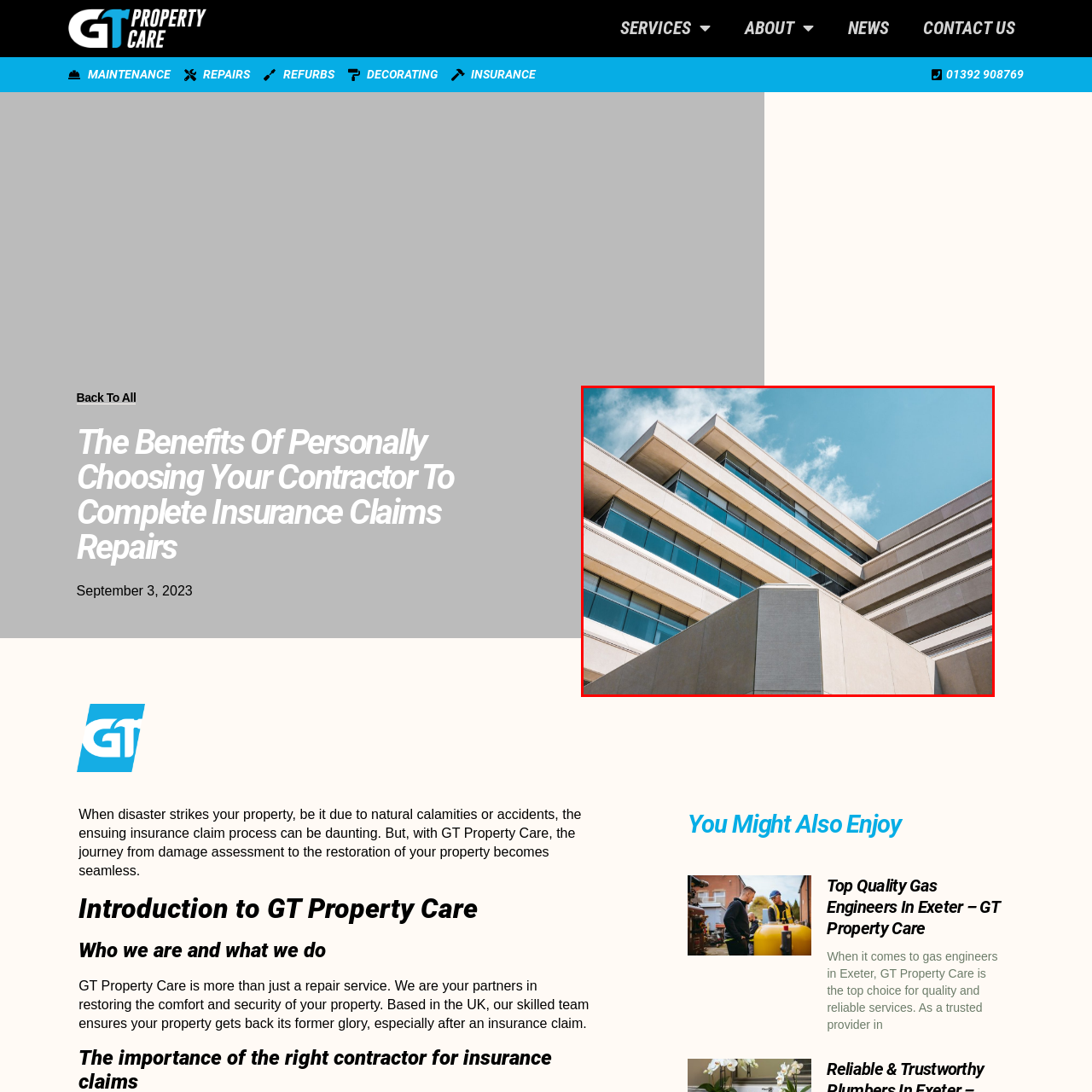What is reflected in the glass windows?
Look at the image highlighted within the red bounding box and provide a detailed answer to the question.

According to the caption, light streams through the panes, reflecting the blue sky above, which implies that the blue sky is visible through the glass windows.